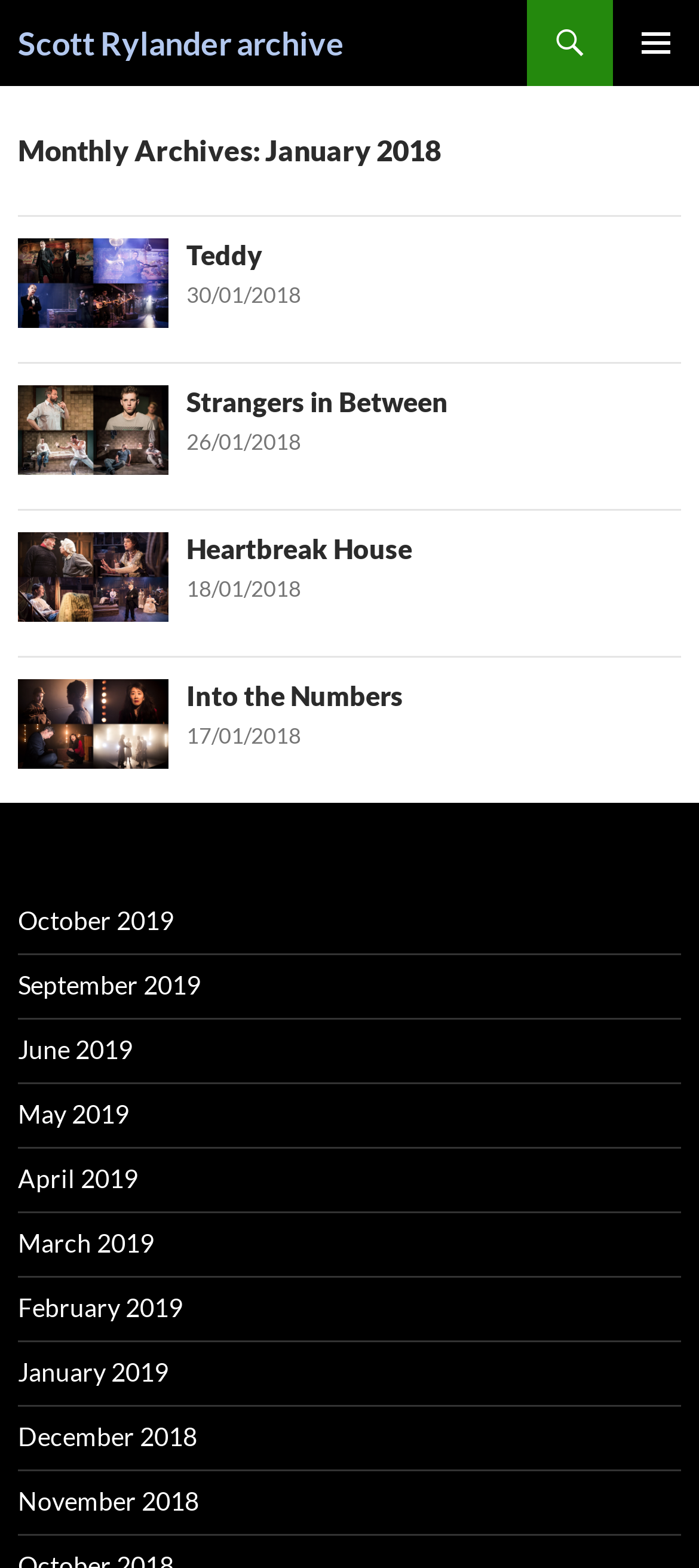Look at the image and answer the question in detail:
How many months are listed at the bottom of the page?

I counted the number of 'link' elements at the bottom of the page, which are 12. Each link element has a text indicating a month, such as 'October 2019' or 'January 2018'.